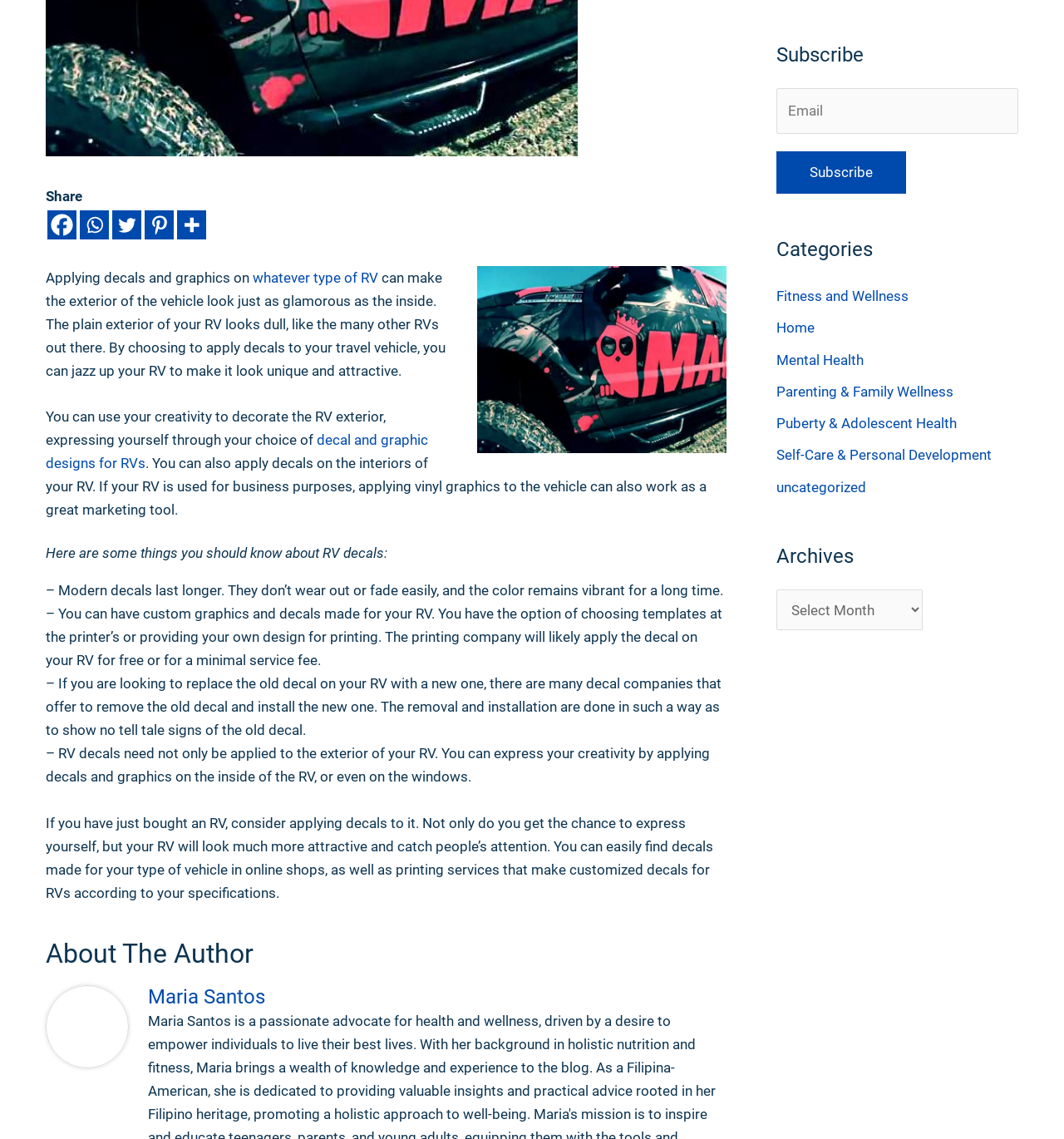Given the description of a UI element: "Home", identify the bounding box coordinates of the matching element in the webpage screenshot.

[0.73, 0.281, 0.766, 0.295]